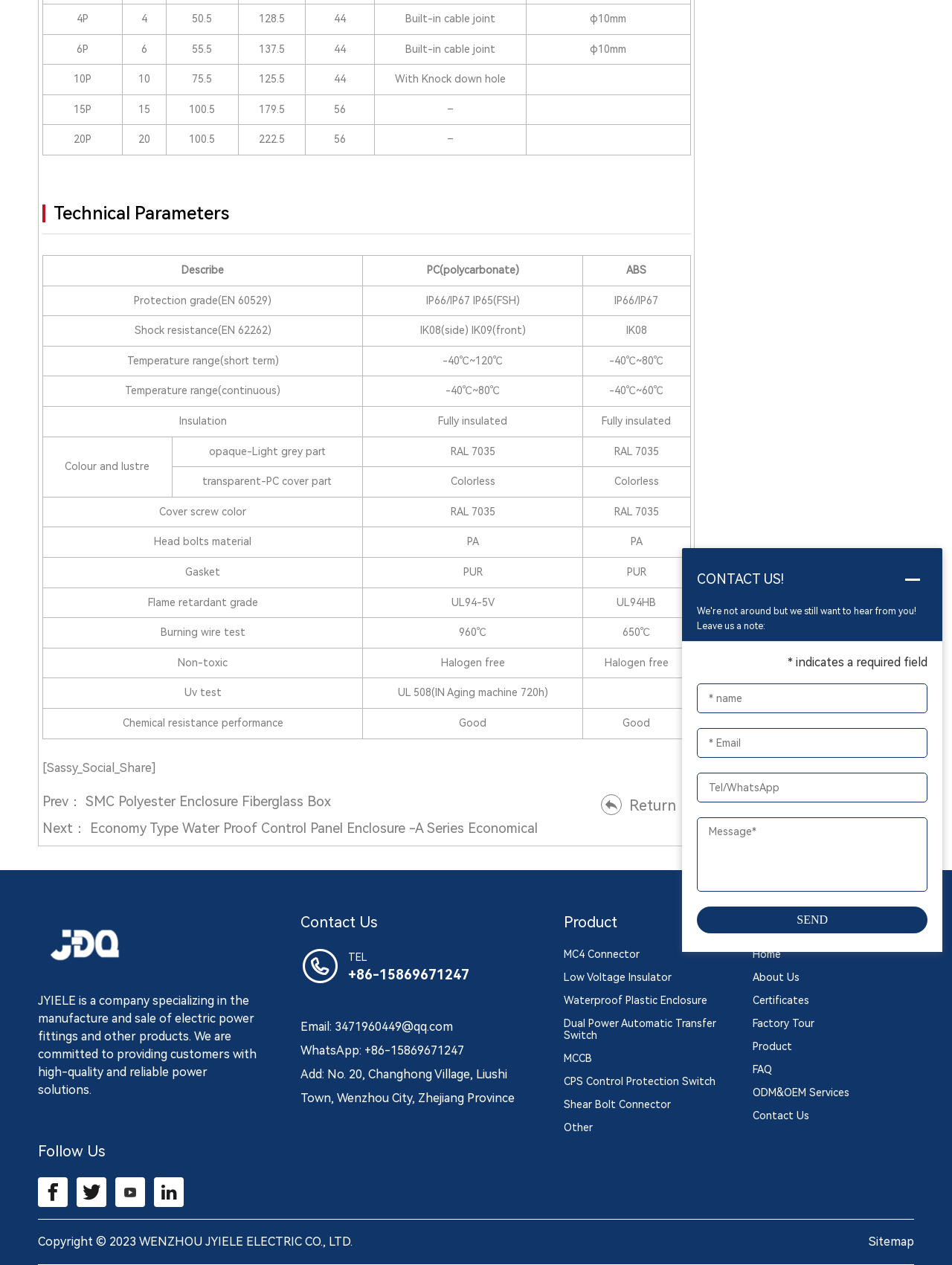Extract the bounding box of the UI element described as: "name="submit" value="Post Comment »"".

None